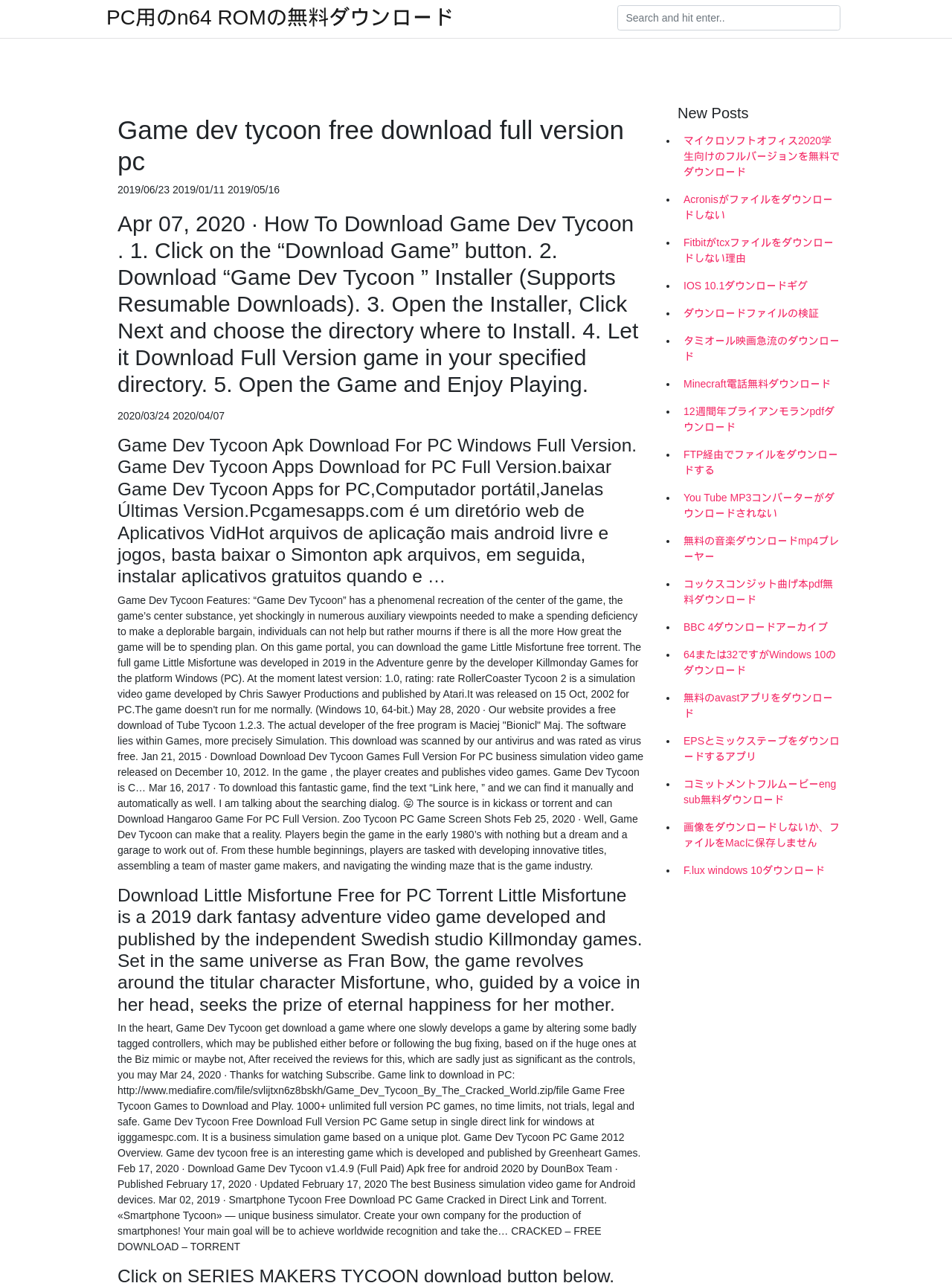Respond with a single word or short phrase to the following question: 
What is the genre of Little Misfortune?

Dark fantasy adventure